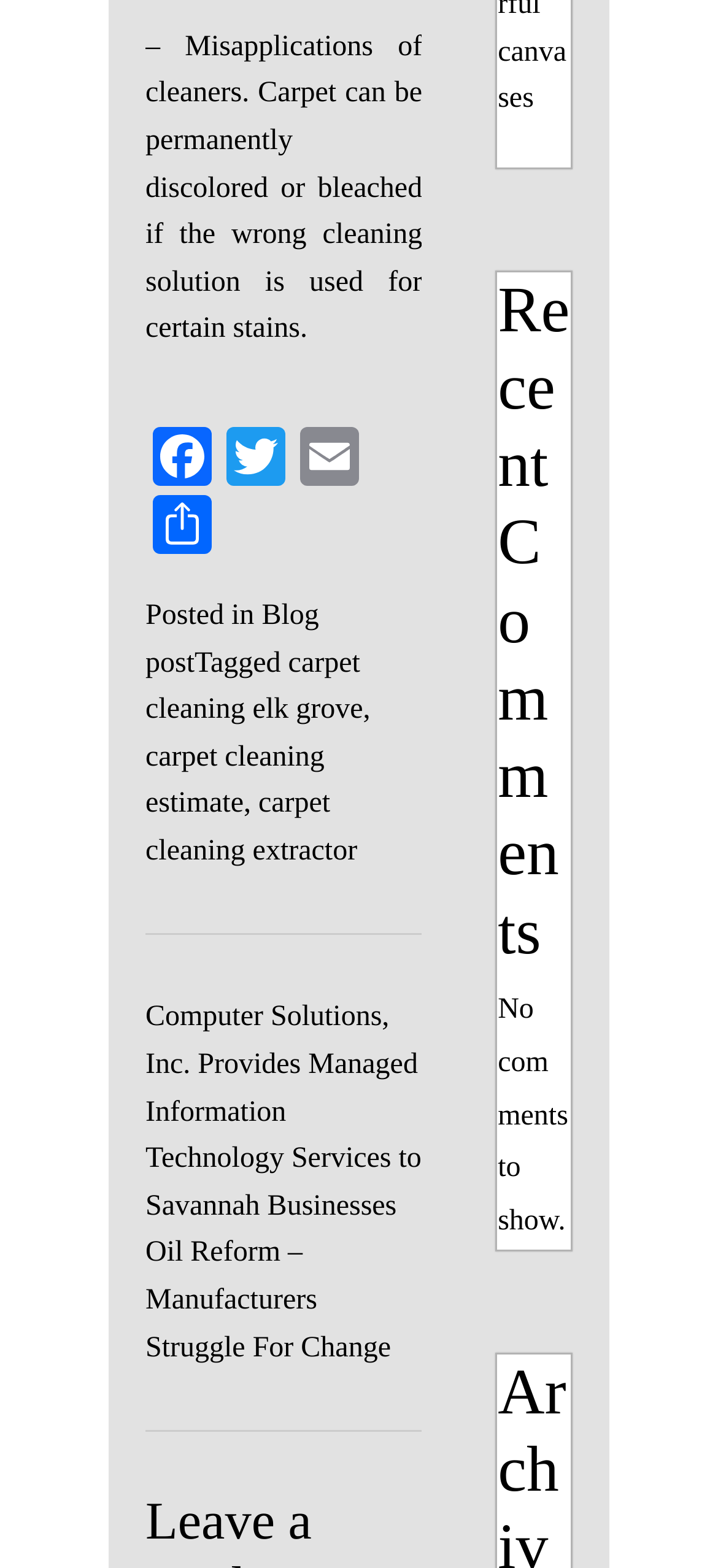Reply to the question with a brief word or phrase: How many social media links are available?

3